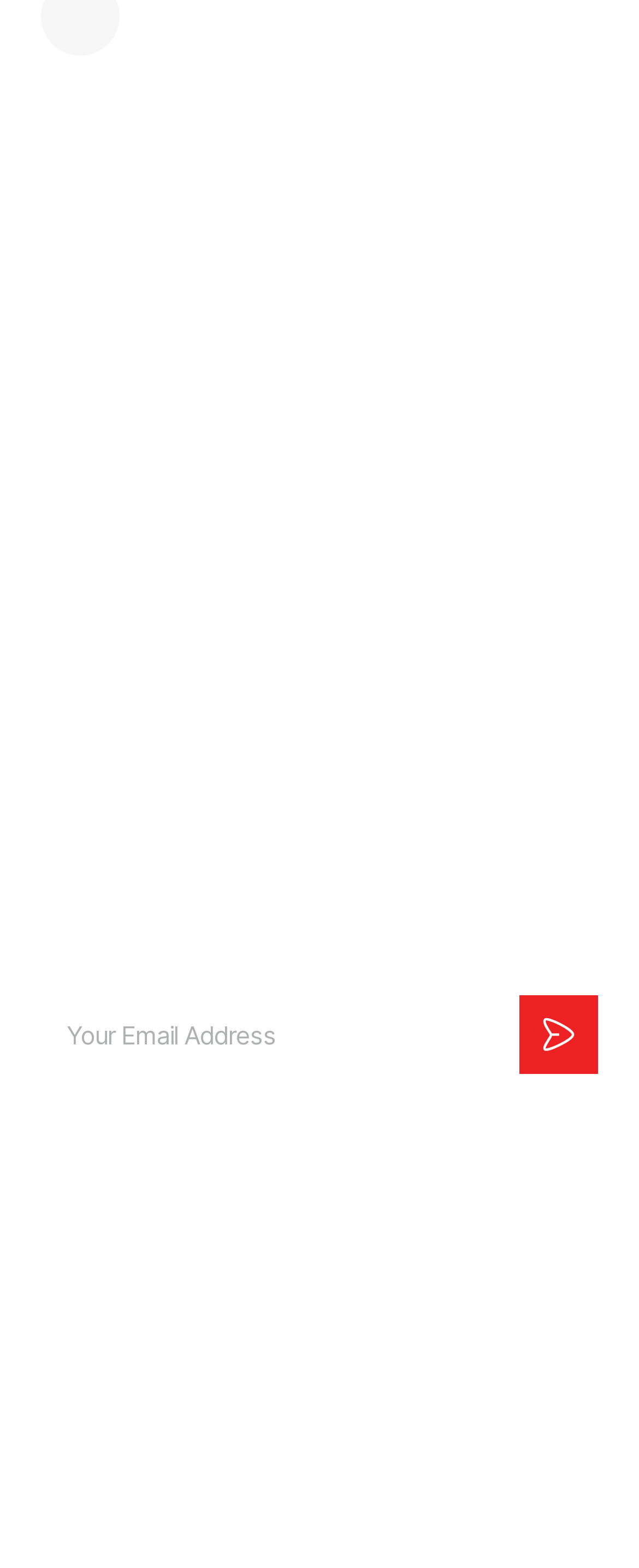Identify the bounding box coordinates of the section that should be clicked to achieve the task described: "Sign up for the newsletter".

[0.814, 0.635, 0.937, 0.685]